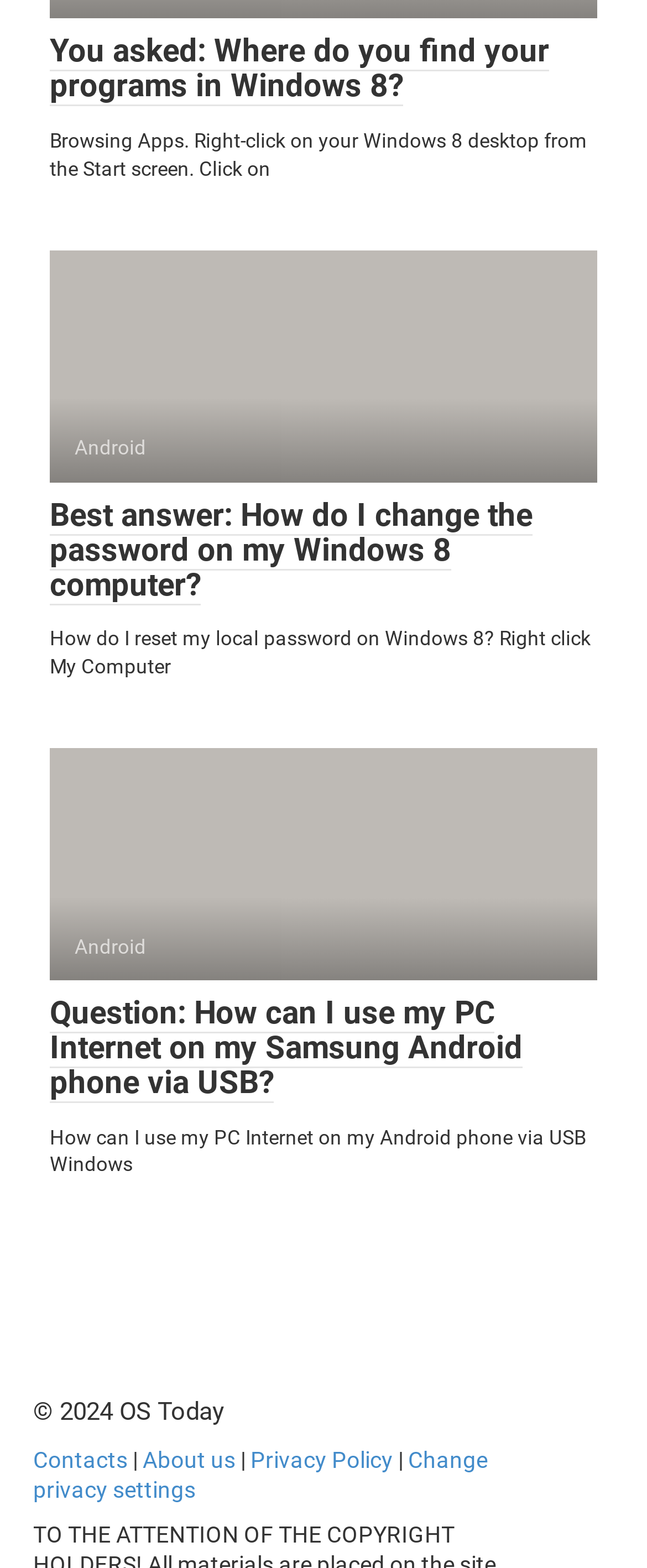Find the bounding box coordinates of the area to click in order to follow the instruction: "Click on 'About us'".

[0.221, 0.923, 0.364, 0.94]